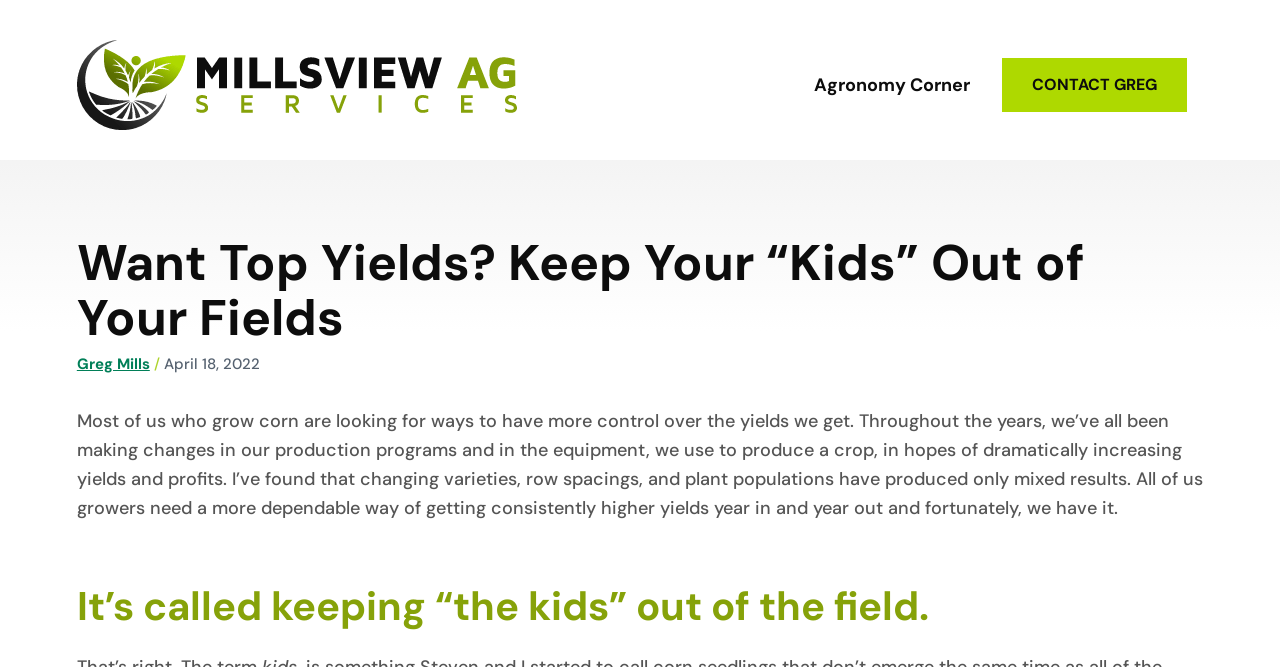Show the bounding box coordinates for the HTML element described as: "parent_node: Millsview Ag Services".

[0.06, 0.059, 0.404, 0.196]